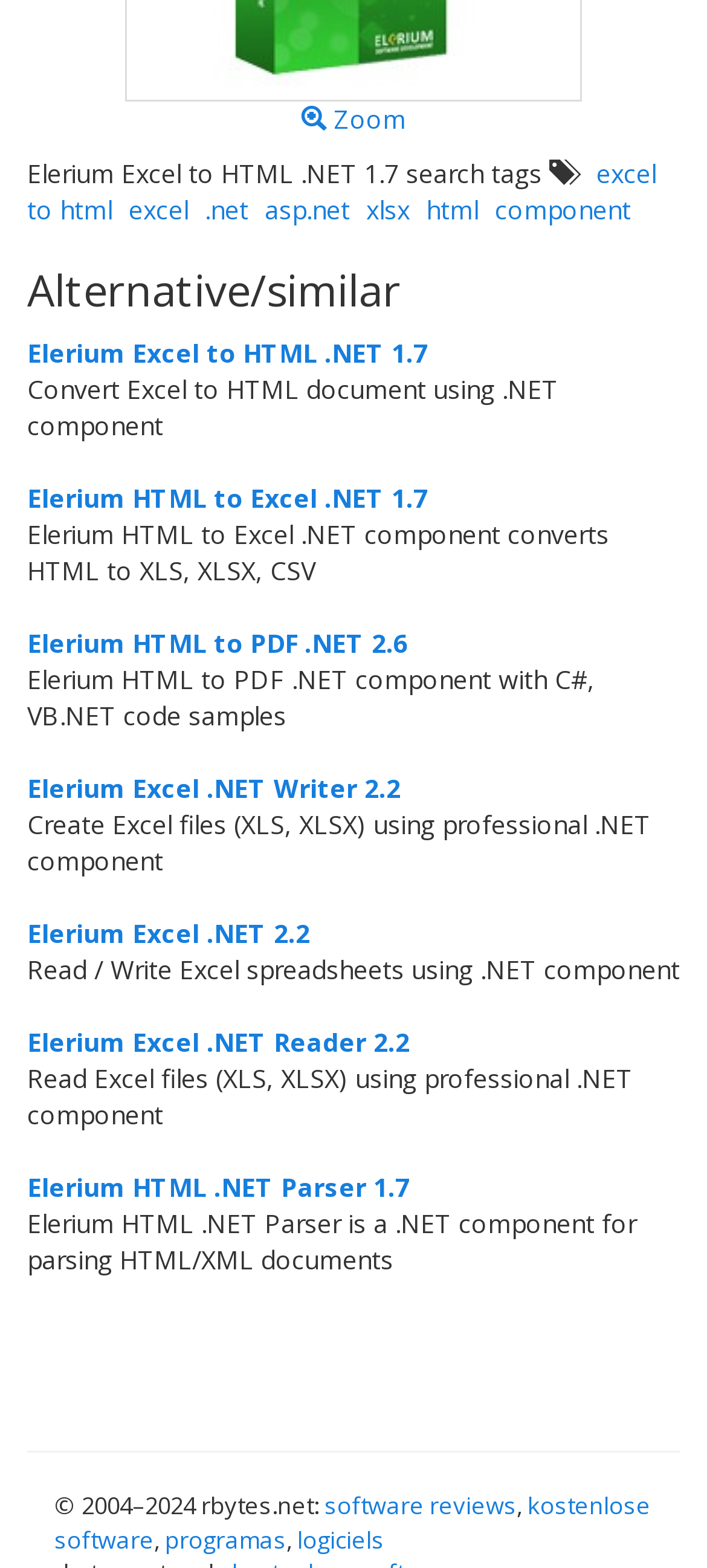Identify the bounding box coordinates of the area you need to click to perform the following instruction: "read about Elerium HTML to Excel.NET component".

[0.038, 0.33, 0.862, 0.375]